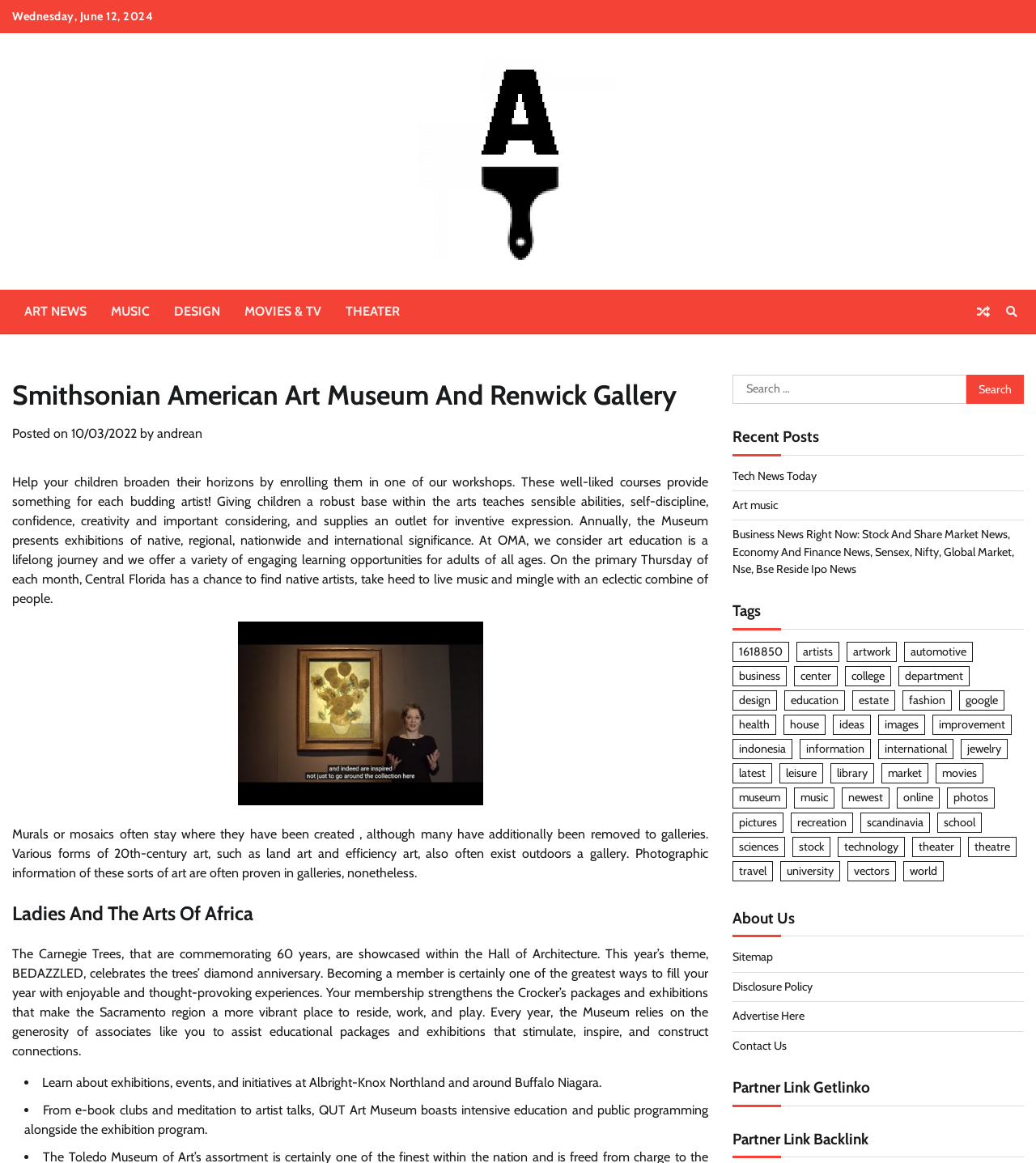Locate the bounding box coordinates of the area that needs to be clicked to fulfill the following instruction: "Read the latest news". The coordinates should be in the format of four float numbers between 0 and 1, namely [left, top, right, bottom].

[0.707, 0.403, 0.788, 0.415]